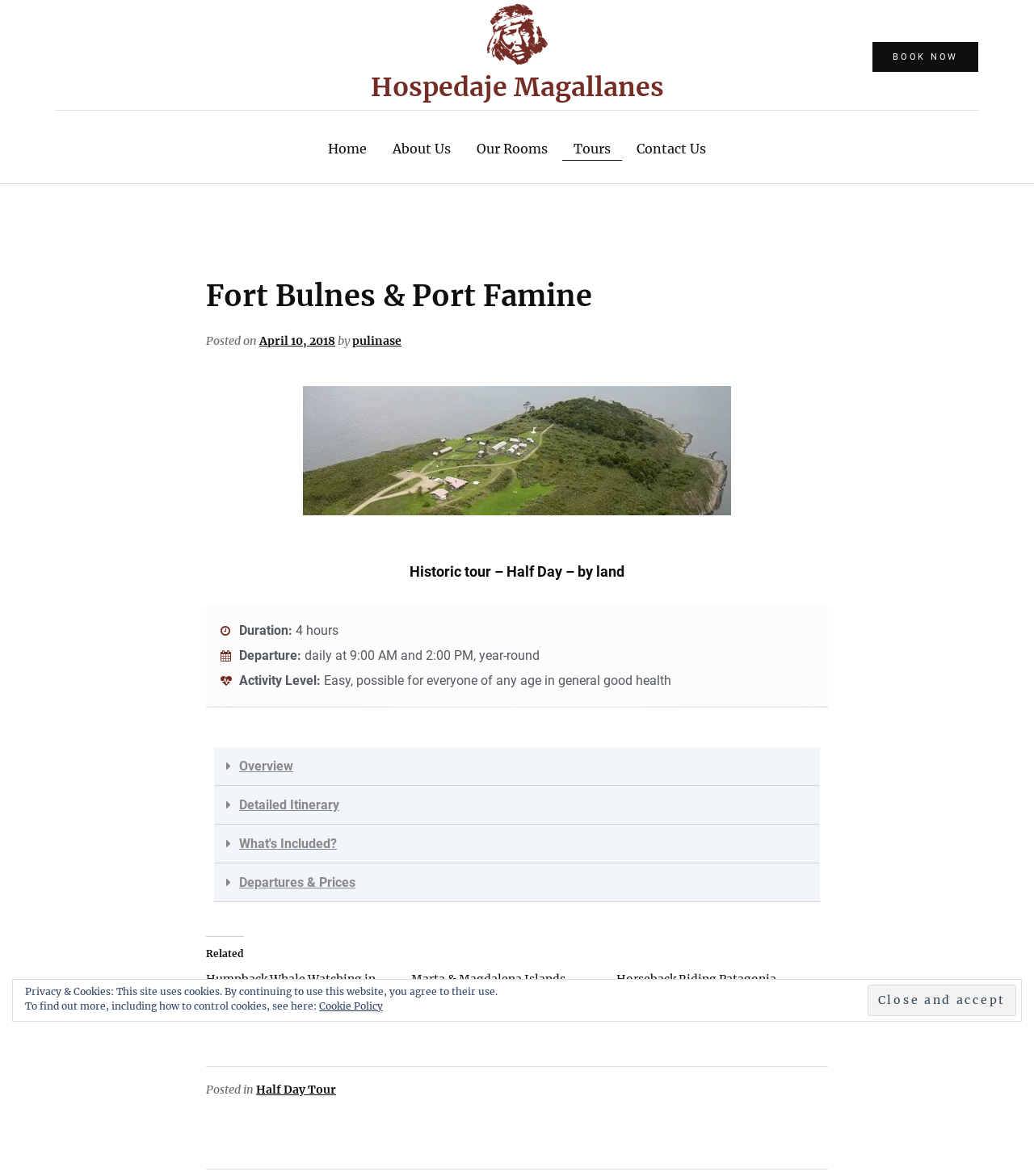Identify the bounding box coordinates for the UI element described as follows: "Overview". Ensure the coordinates are four float numbers between 0 and 1, formatted as [left, top, right, bottom].

[0.231, 0.645, 0.284, 0.658]